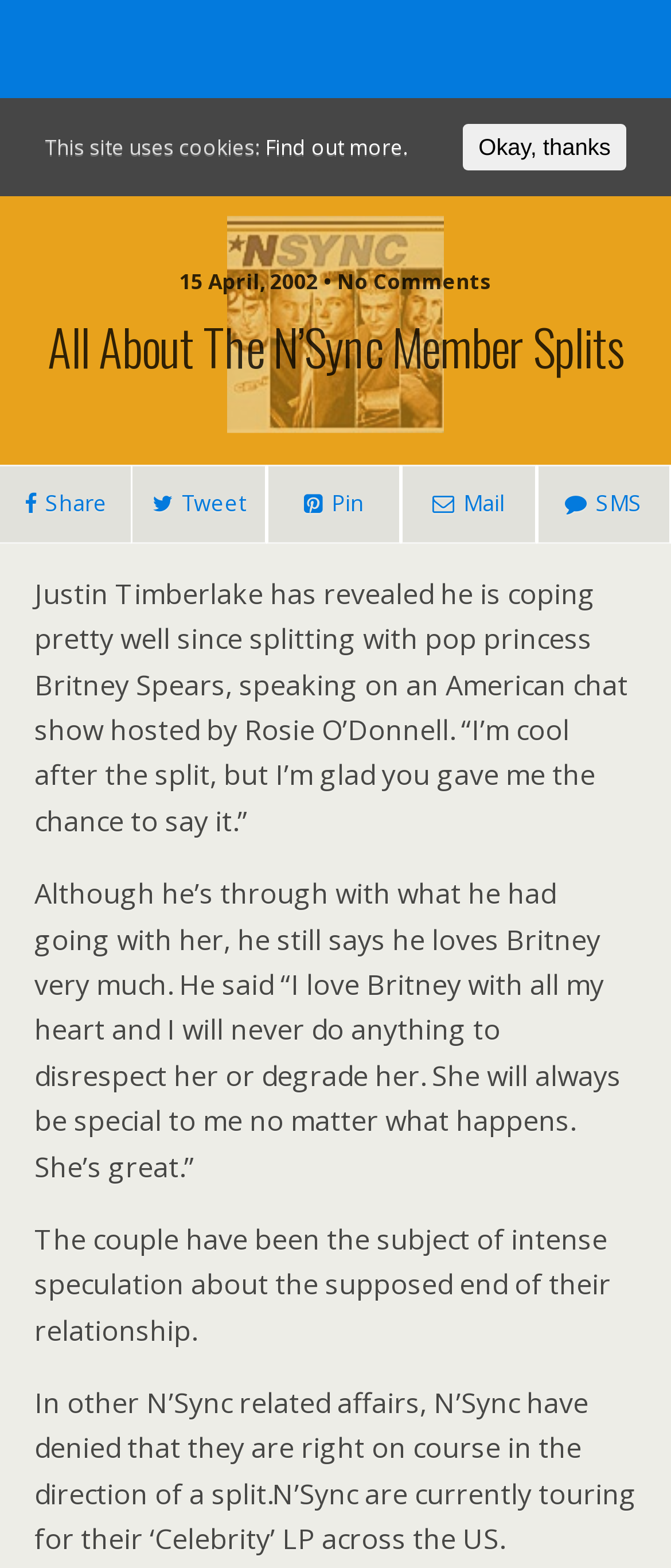Please determine the bounding box of the UI element that matches this description: name="s" placeholder="Search this website…". The coordinates should be given as (top-left x, top-left y, bottom-right x, bottom-right y), with all values between 0 and 1.

[0.051, 0.127, 0.754, 0.157]